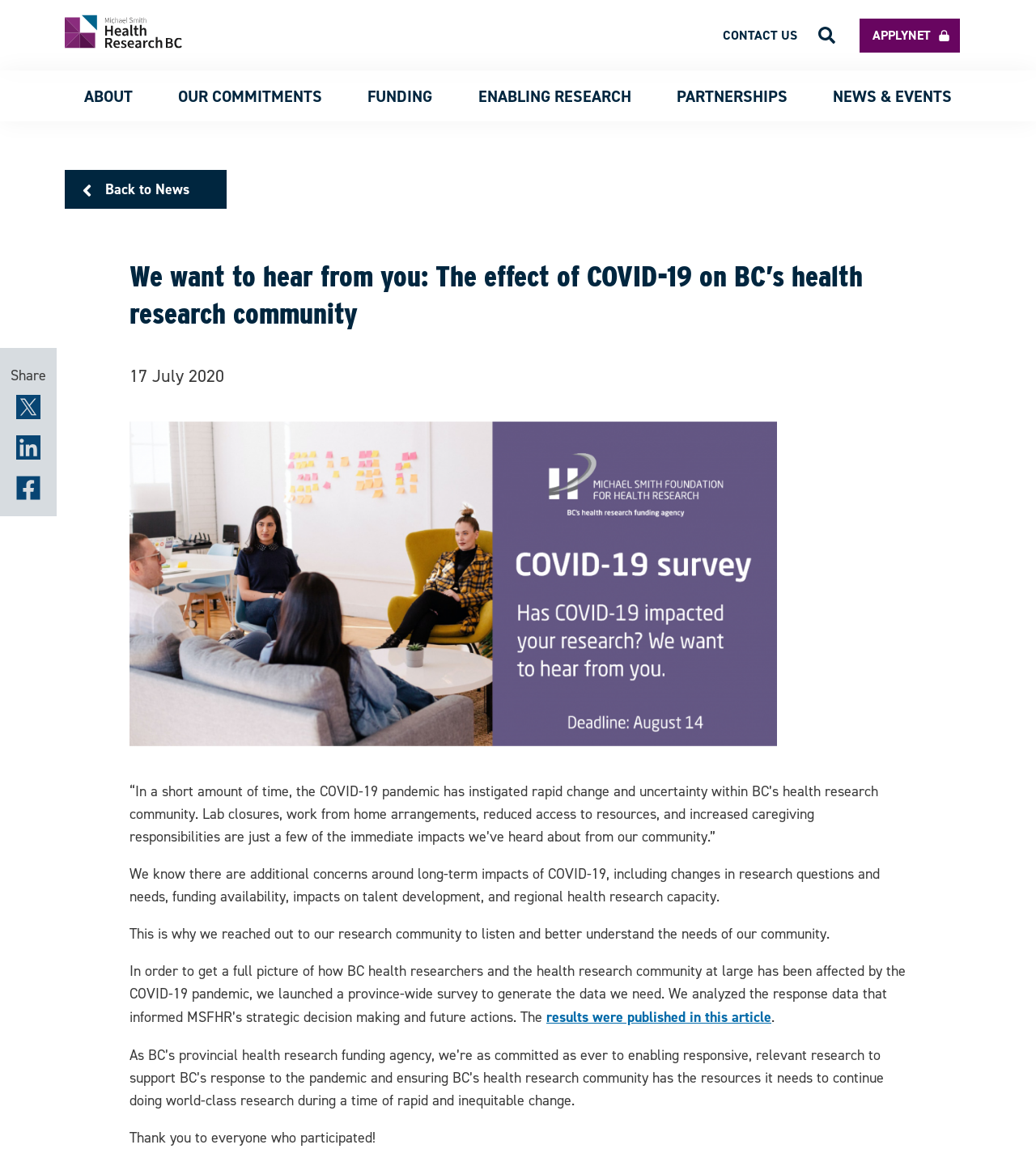Find the bounding box coordinates of the area to click in order to follow the instruction: "Click the CONTACT US link".

[0.698, 0.023, 0.77, 0.038]